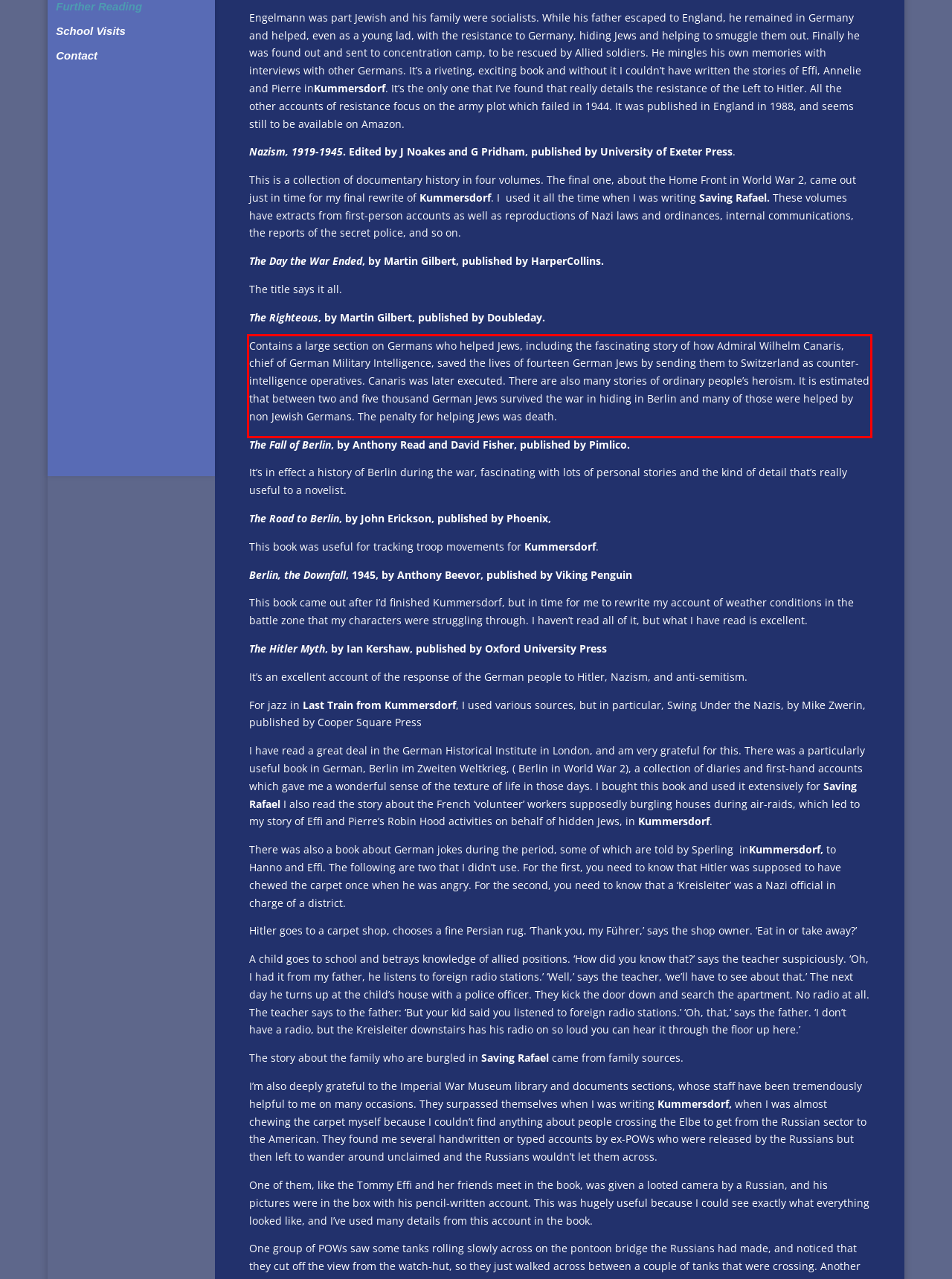View the screenshot of the webpage and identify the UI element surrounded by a red bounding box. Extract the text contained within this red bounding box.

Contains a large section on Germans who helped Jews, including the fascinating story of how Admiral Wilhelm Canaris, chief of German Military Intelligence, saved the lives of fourteen German Jews by sending them to Switzerland as counter-intelligence operatives. Canaris was later executed. There are also many stories of ordinary people’s heroism. It is estimated that between two and five thousand German Jews survived the war in hiding in Berlin and many of those were helped by non Jewish Germans. The penalty for helping Jews was death.